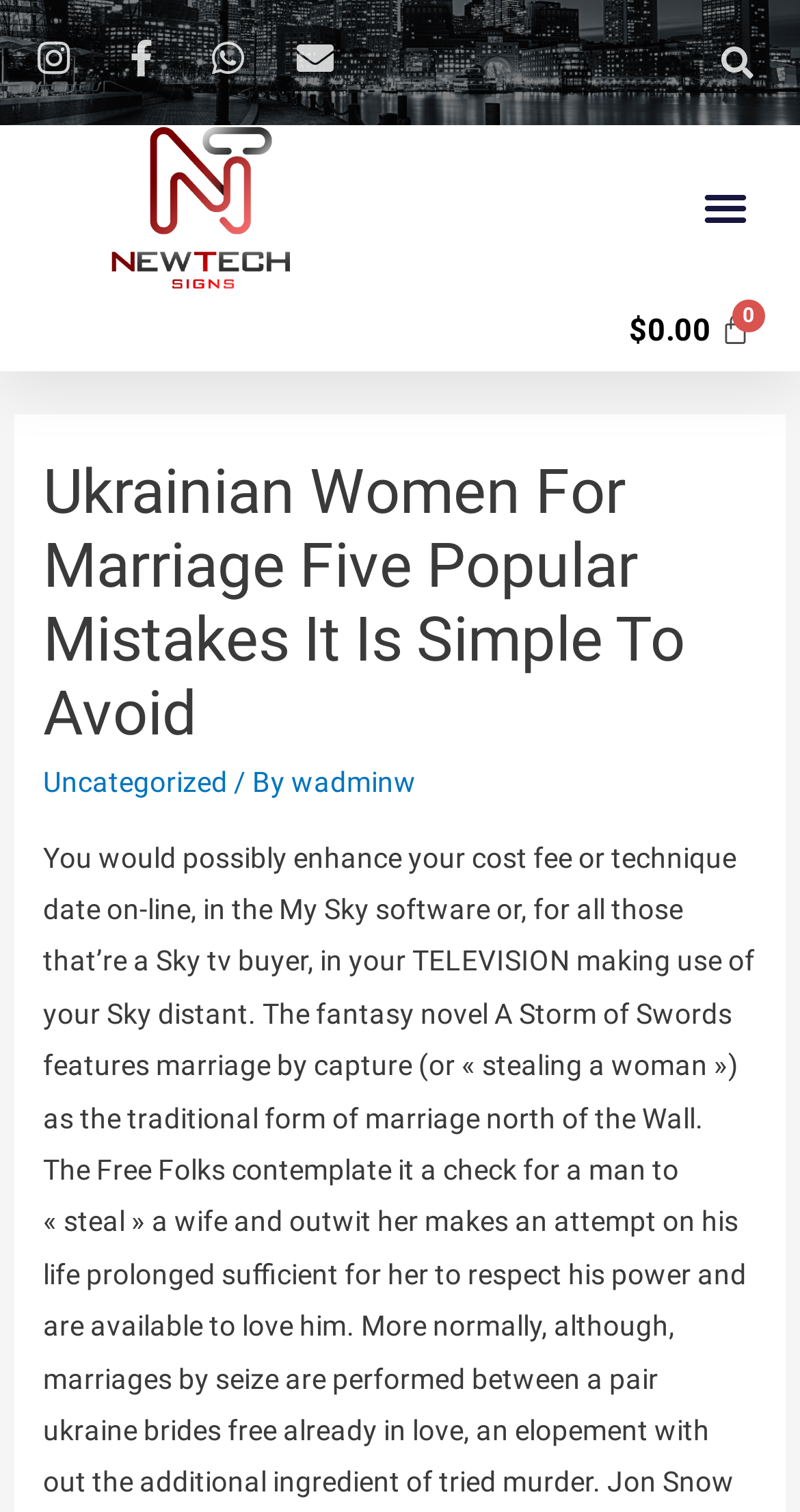Identify and provide the text of the main header on the webpage.

Ukrainian Women For Marriage Five Popular Mistakes It Is Simple To Avoid